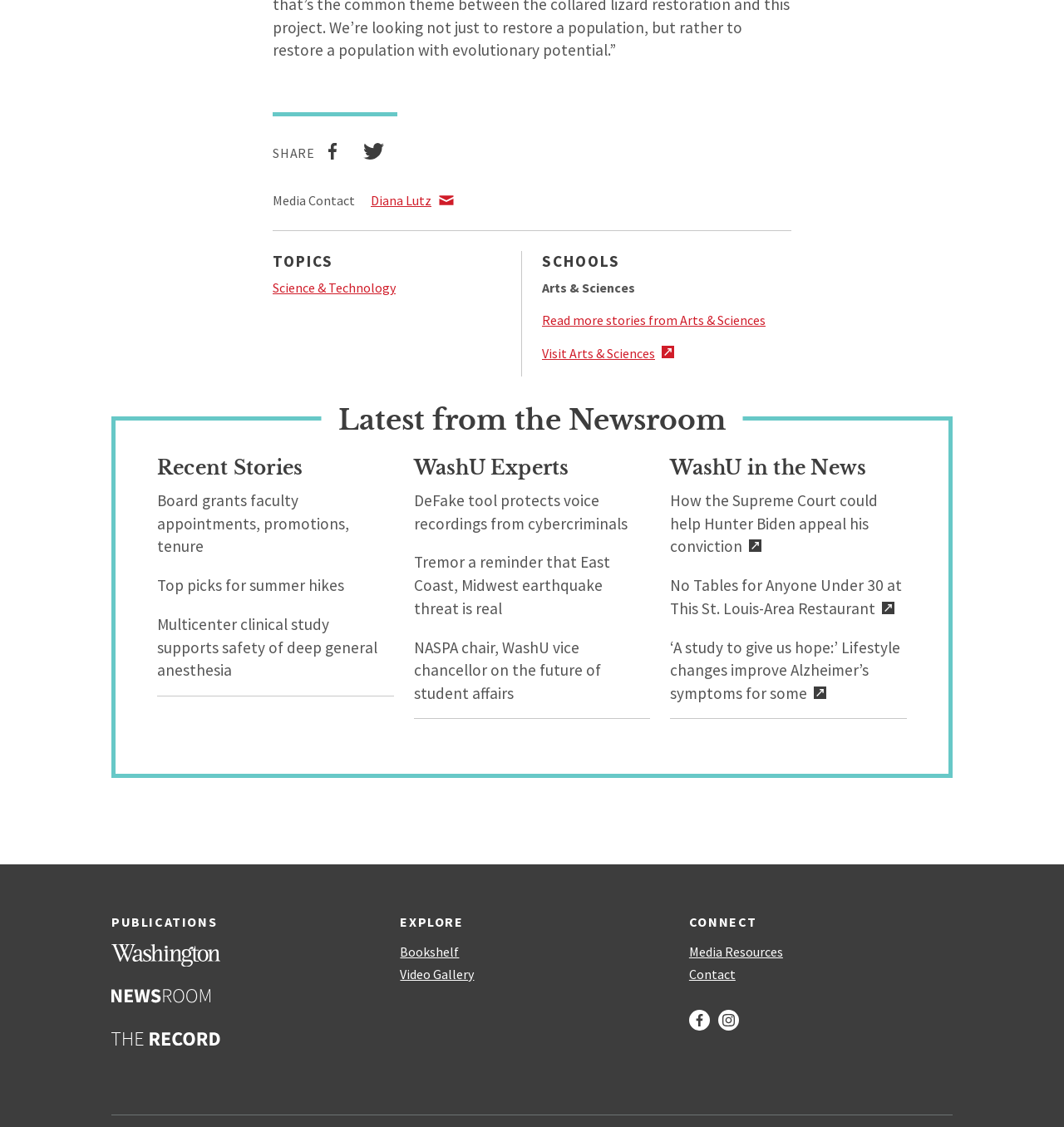What are the social media platforms linked on this webpage?
Please elaborate on the answer to the question with detailed information.

I found links to Facebook and Instagram at the bottom of the webpage, under the 'CONNECT' section, which suggests that these are the social media platforms linked on this webpage.